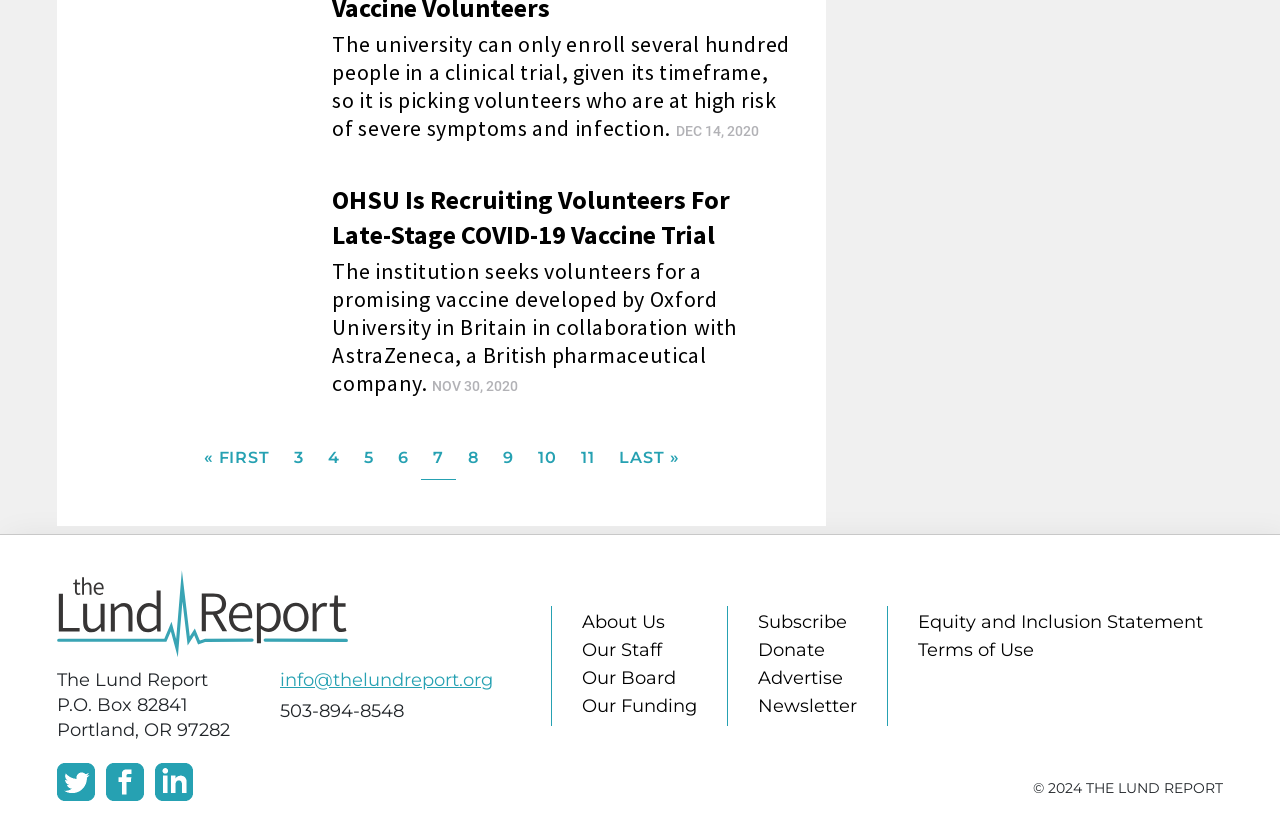What is the name of the publication?
Provide a fully detailed and comprehensive answer to the question.

The footer of the page shows the publication's name as 'The Lund Report', along with its address and contact information.